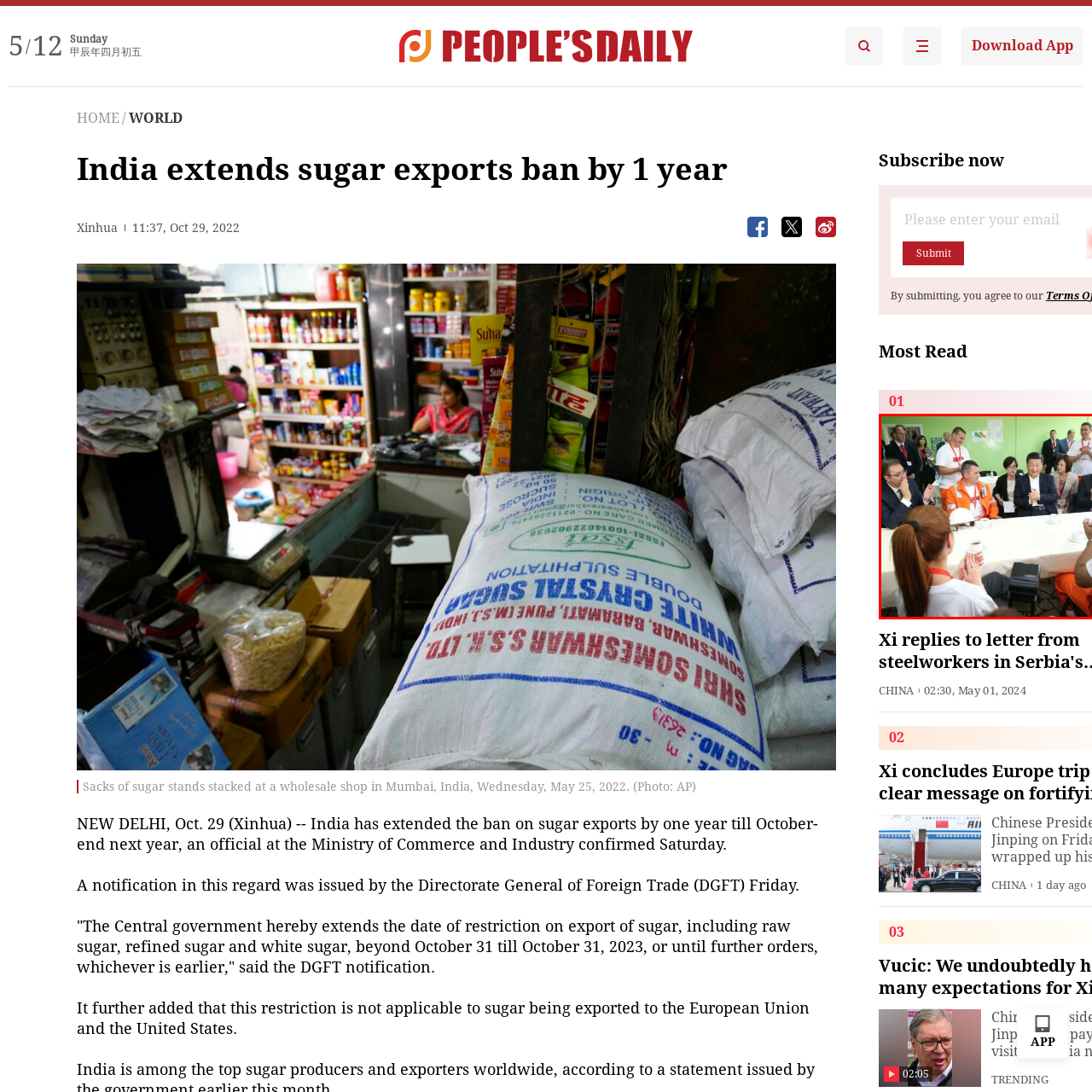Detail the scene within the red-bordered box in the image, including all relevant features and actions.

In this vibrant scene, leaders and officials are engaged in a lively discussion during a meeting, likely reflecting on cooperative efforts or cultural exchanges. At the center, a prominent figure, smiling and engaged, is surrounded by a diverse group of attendees, including representatives in formal attire and others in work uniforms, suggesting a blend of business and grassroots perspectives. The setting is informal yet professional, indicated by the presence of a long table adorned with cups, hinting at a shared meal or refreshments, fostering an atmosphere of camaraderie. The background features individuals attentively listening, emphasizing the collaborative spirit of the gathering. This image encapsulates a moment of connection and dialogue among leaders, potentially in the context of international relations or economic partnerships.